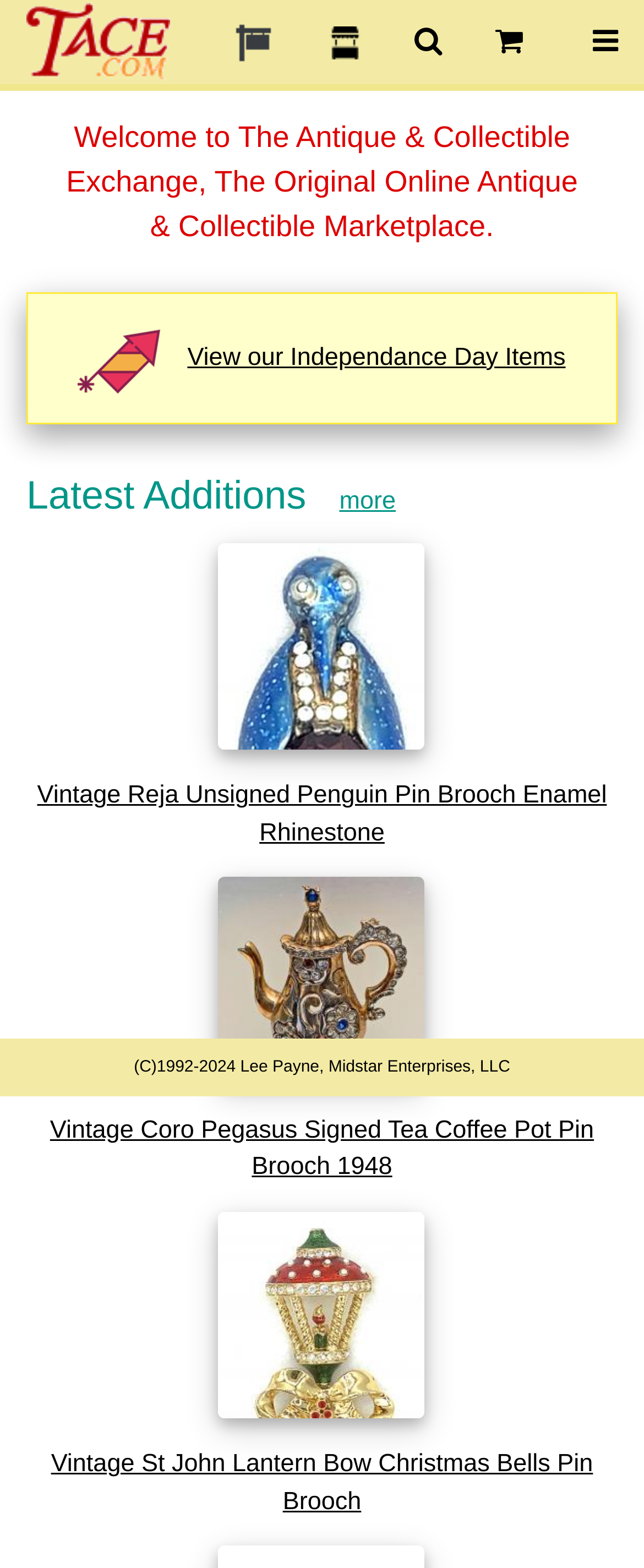Given the element description "more", identify the bounding box of the corresponding UI element.

[0.527, 0.31, 0.615, 0.328]